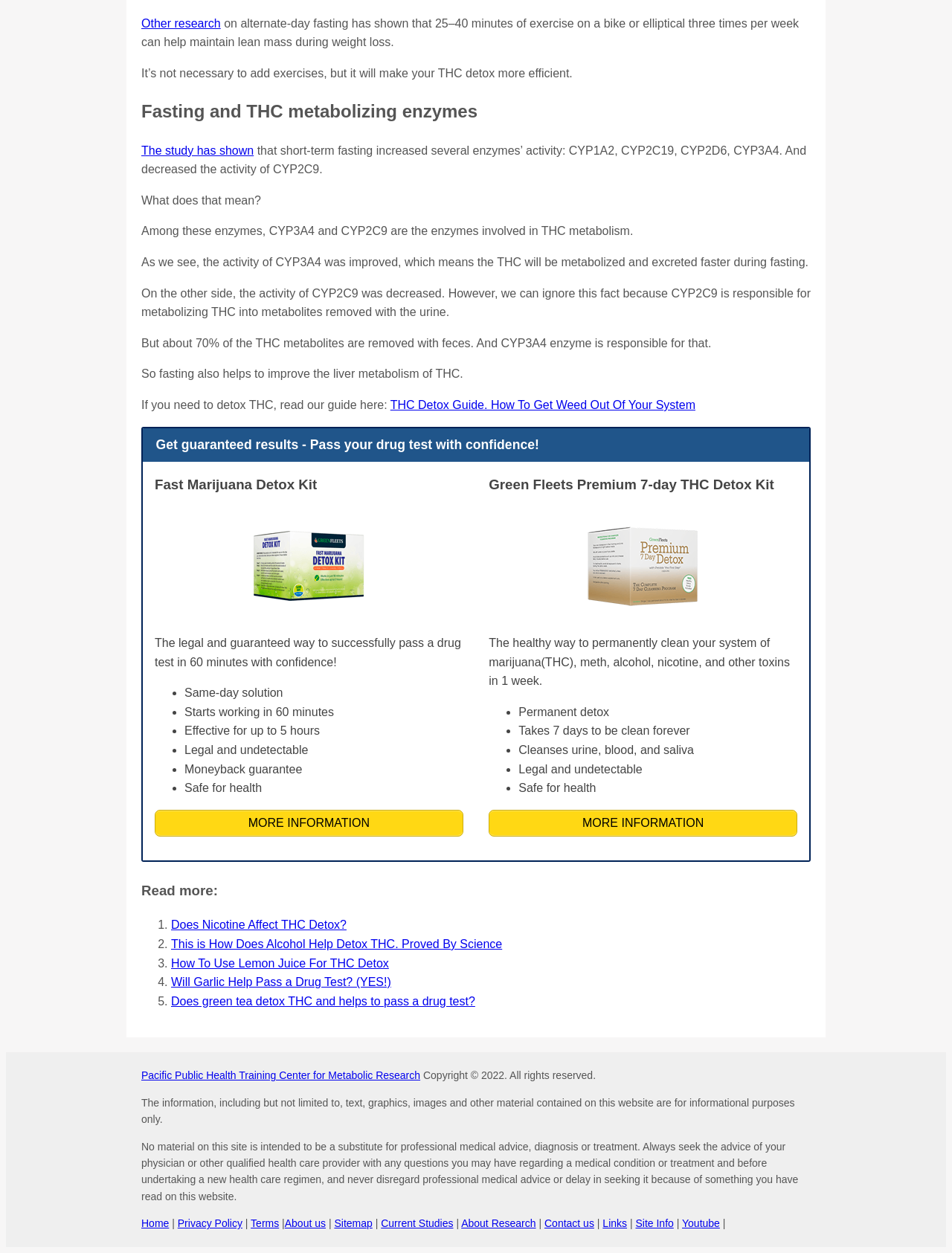What is the benefit of CYP3A4 enzyme?
Kindly give a detailed and elaborate answer to the question.

According to the webpage, the activity of CYP3A4 enzyme is improved during fasting, which means THC will be metabolized and excreted faster.